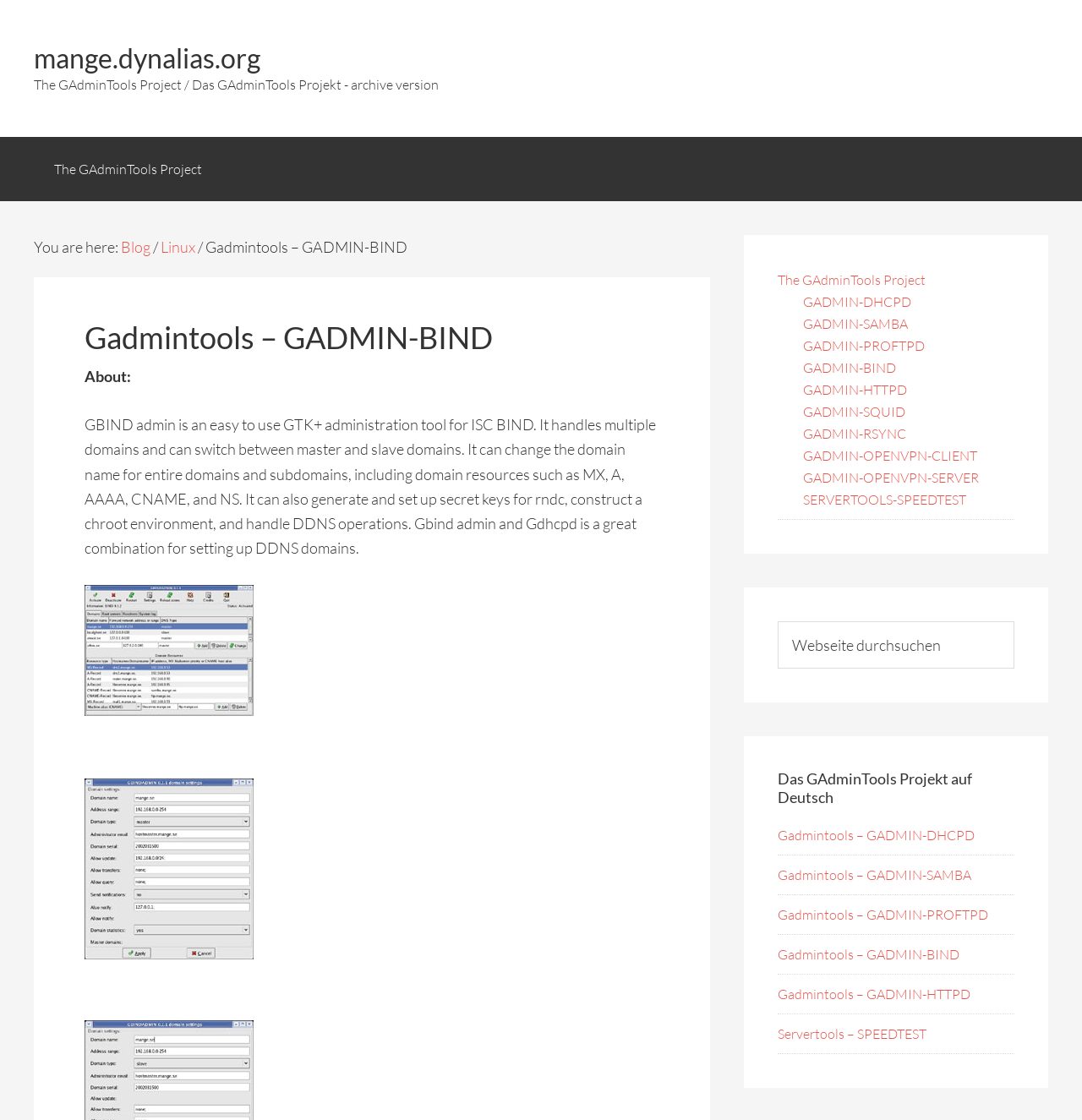Locate the bounding box coordinates of the element to click to perform the following action: 'Click the link to GADMIN-DHCPD'. The coordinates should be given as four float values between 0 and 1, in the form of [left, top, right, bottom].

[0.742, 0.262, 0.842, 0.277]